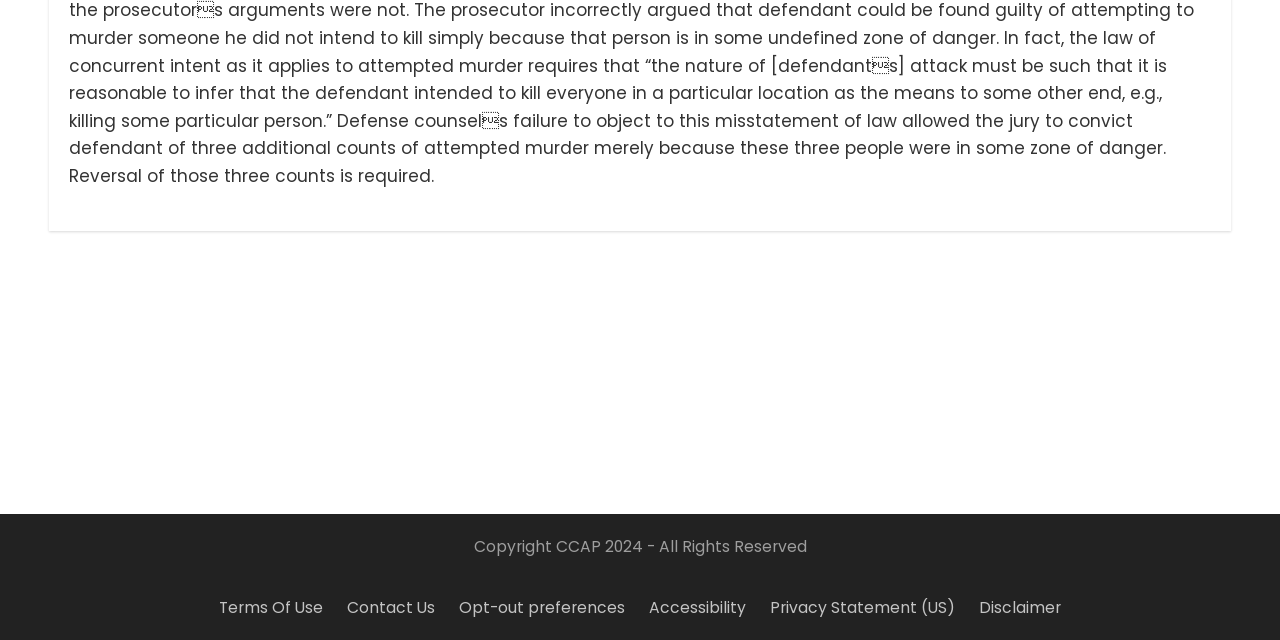Using the provided element description: "Privacy Statement (US)", identify the bounding box coordinates. The coordinates should be four floats between 0 and 1 in the order [left, top, right, bottom].

[0.602, 0.933, 0.746, 0.965]